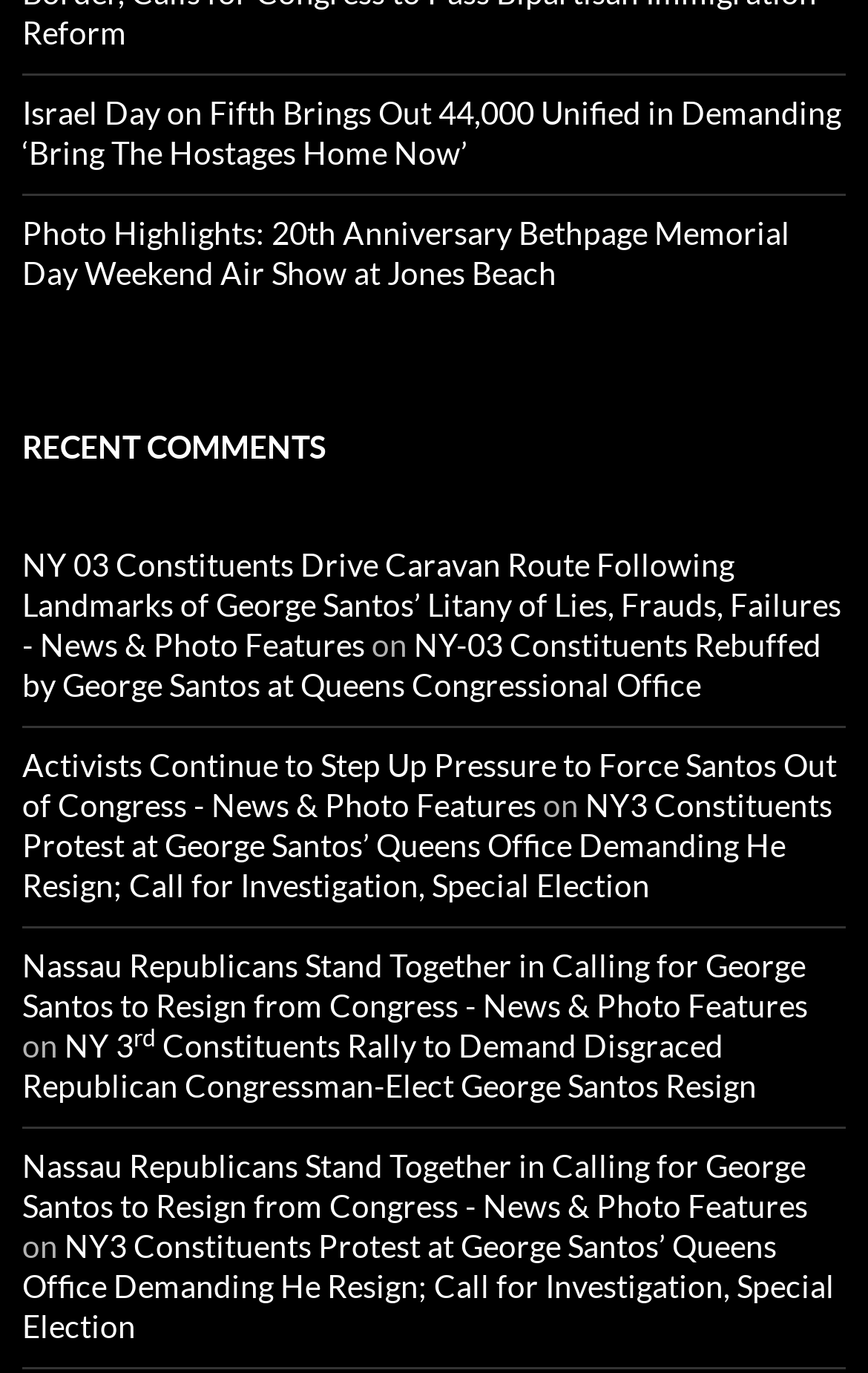Please locate the bounding box coordinates of the element's region that needs to be clicked to follow the instruction: "View recent comments". The bounding box coordinates should be provided as four float numbers between 0 and 1, i.e., [left, top, right, bottom].

[0.026, 0.307, 0.974, 0.345]